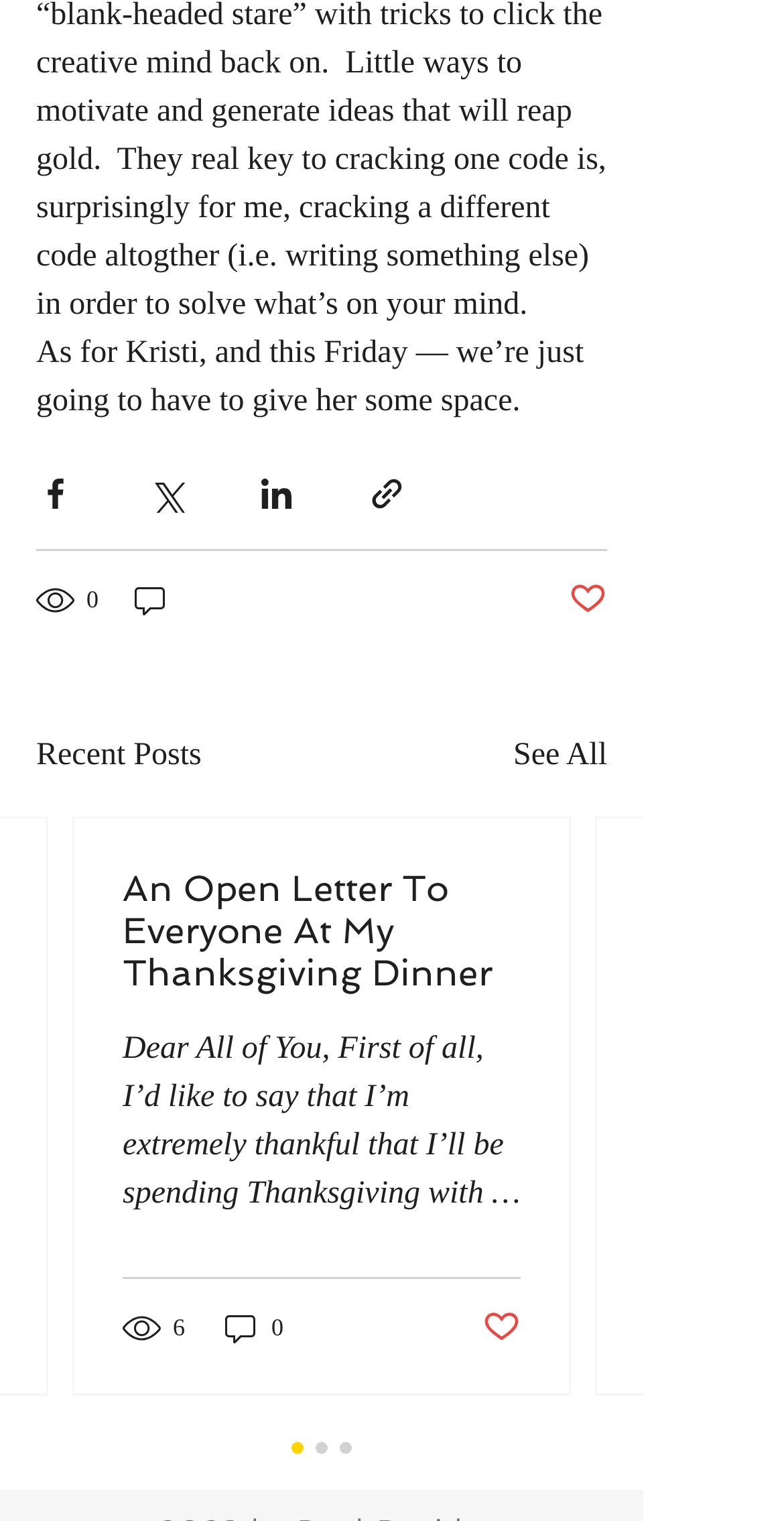Use a single word or phrase to answer the question:
What is the status of the like button on the first post?

Not liked